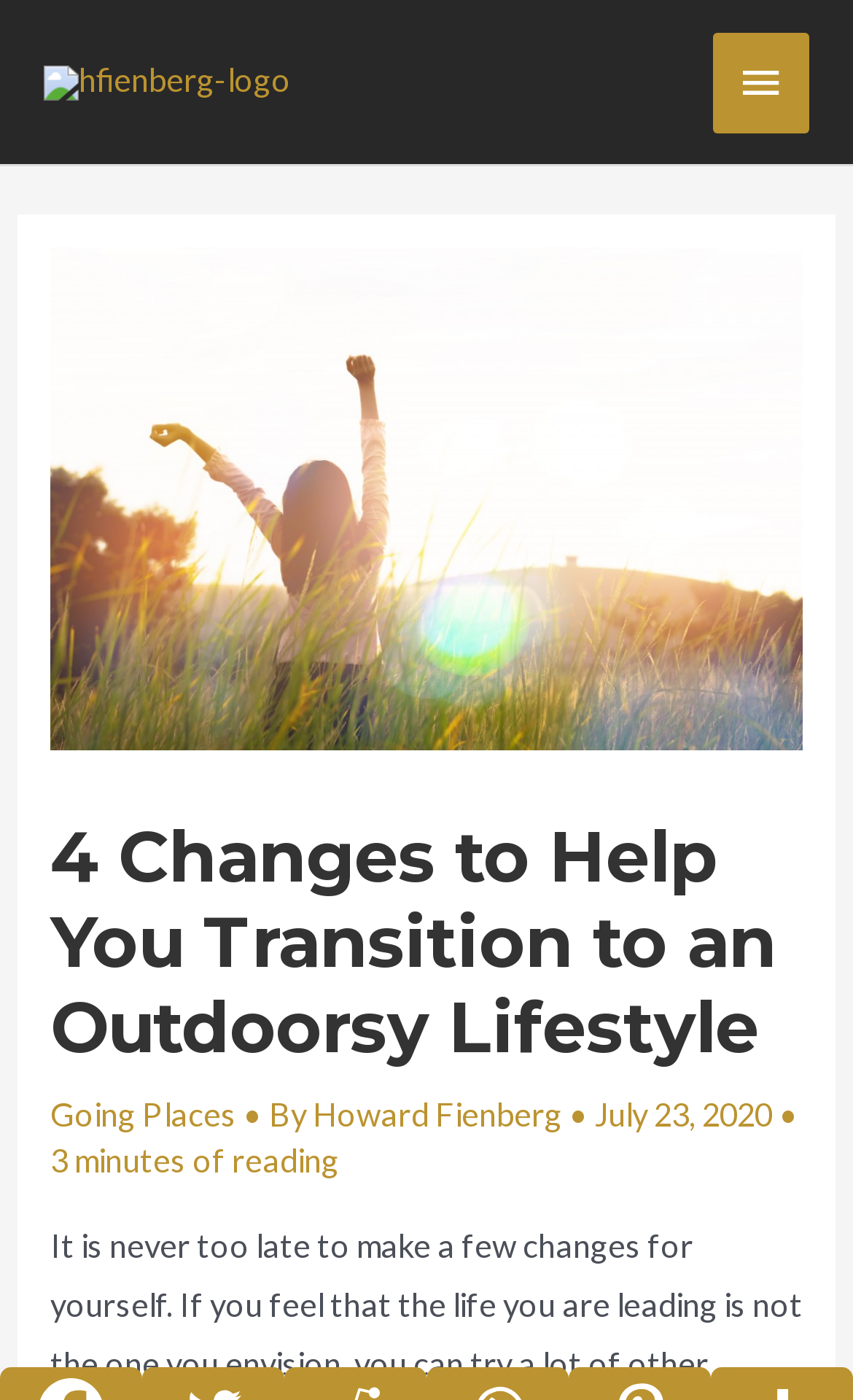Create a detailed narrative of the webpage’s visual and textual elements.

The webpage is about exploring the outdoors and transitioning to an outdoorsy lifestyle. At the top left corner, there is a logo of "hfienberg" with a link to it. On the top right corner, there is a main menu button that can be expanded to show more options.

Below the logo, there is a large image of a woman enjoying the sun, taking up most of the width of the page. Above the image, there is a heading that reads "4 Changes to Help You Transition to an Outdoorsy Lifestyle". 

To the right of the image, there are three links: "Going Places", "By Howard Fienberg", and a date "July 23, 2020". Below these links, there is a text that indicates the article takes 3 minutes to read.

The overall content of the webpage seems to be an article or blog post that provides tips and advice on how to explore the outdoors more and transition to an outdoorsy lifestyle.